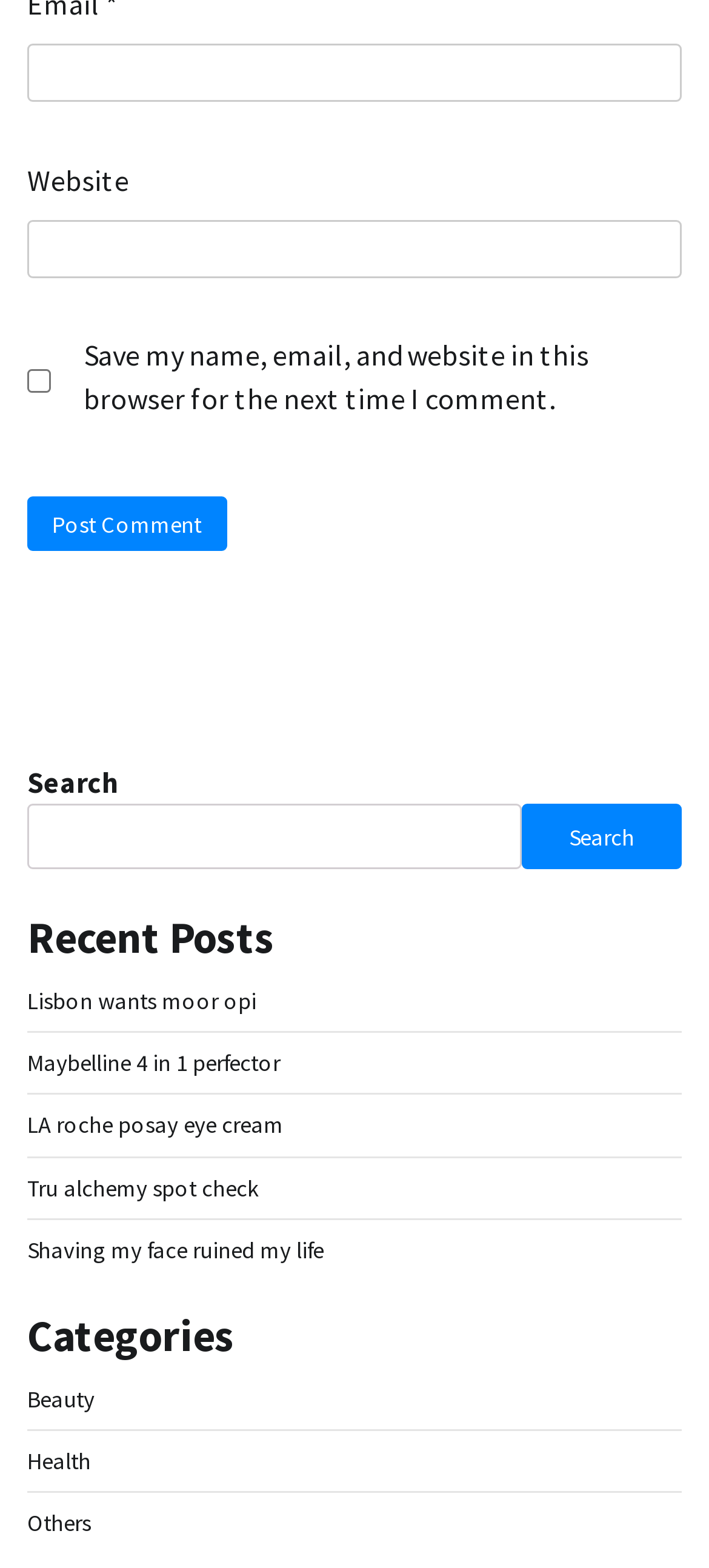How many recent posts are listed?
From the screenshot, provide a brief answer in one word or phrase.

5